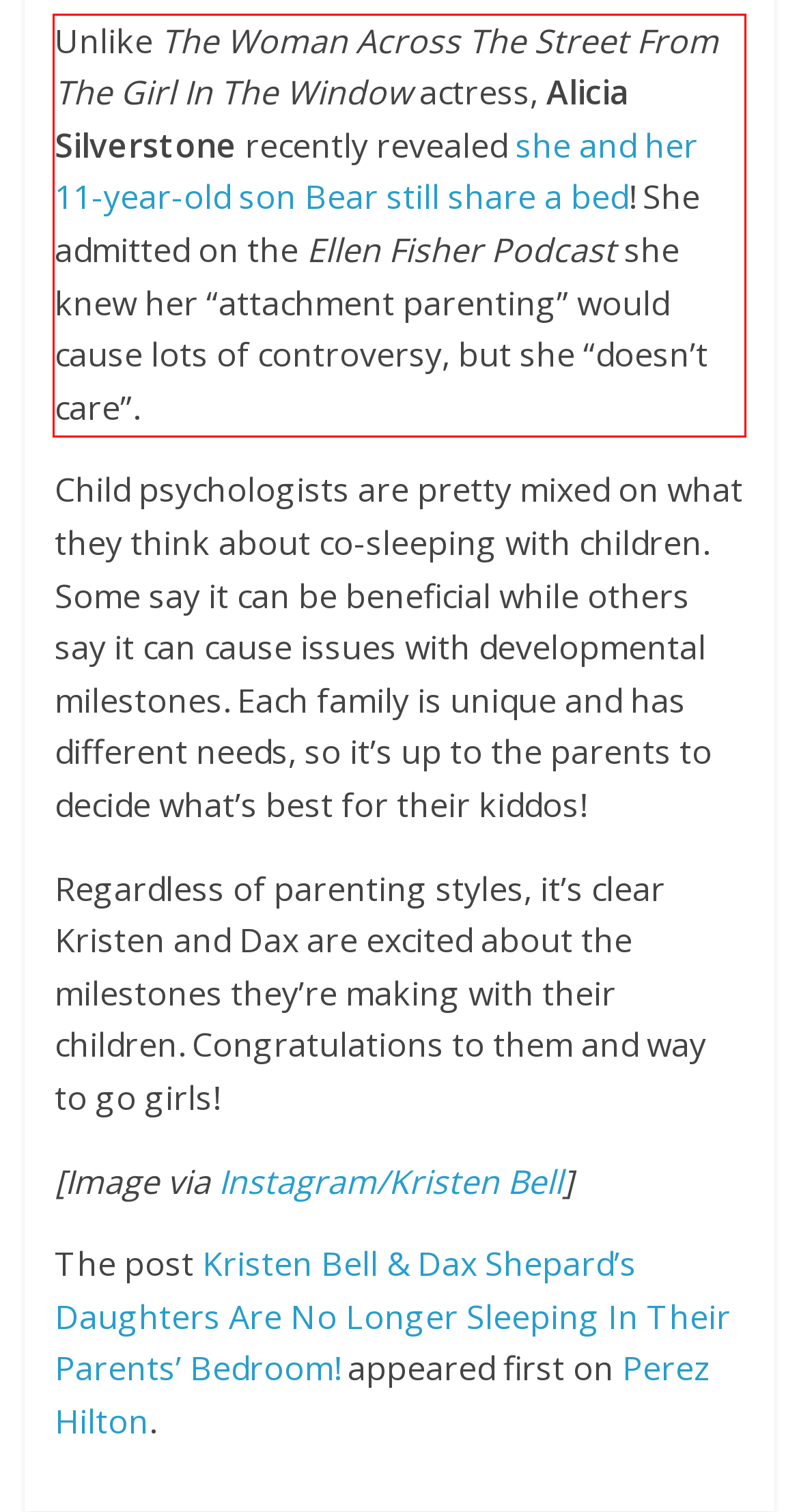Please identify and extract the text from the UI element that is surrounded by a red bounding box in the provided webpage screenshot.

Unlike The Woman Across The Street From The Girl In The Window actress, Alicia Silverstone recently revealed she and her 11-year-old son Bear still share a bed! She admitted on the Ellen Fisher Podcast she knew her “attachment parenting” would cause lots of controversy, but she “doesn’t care”.